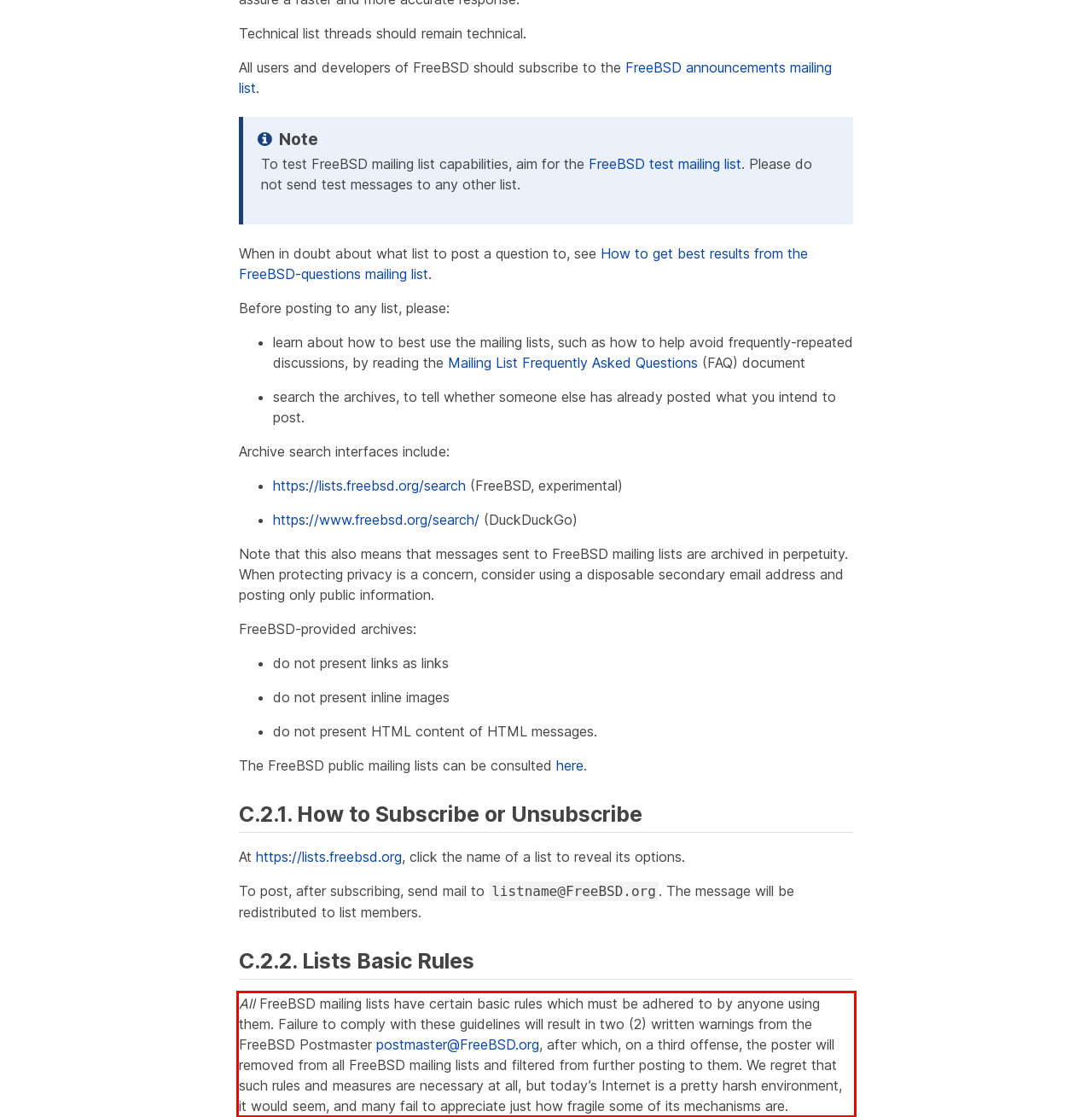Review the screenshot of the webpage and recognize the text inside the red rectangle bounding box. Provide the extracted text content.

All FreeBSD mailing lists have certain basic rules which must be adhered to by anyone using them. Failure to comply with these guidelines will result in two (2) written warnings from the FreeBSD Postmaster postmaster@FreeBSD.org, after which, on a third offense, the poster will removed from all FreeBSD mailing lists and filtered from further posting to them. We regret that such rules and measures are necessary at all, but today’s Internet is a pretty harsh environment, it would seem, and many fail to appreciate just how fragile some of its mechanisms are.